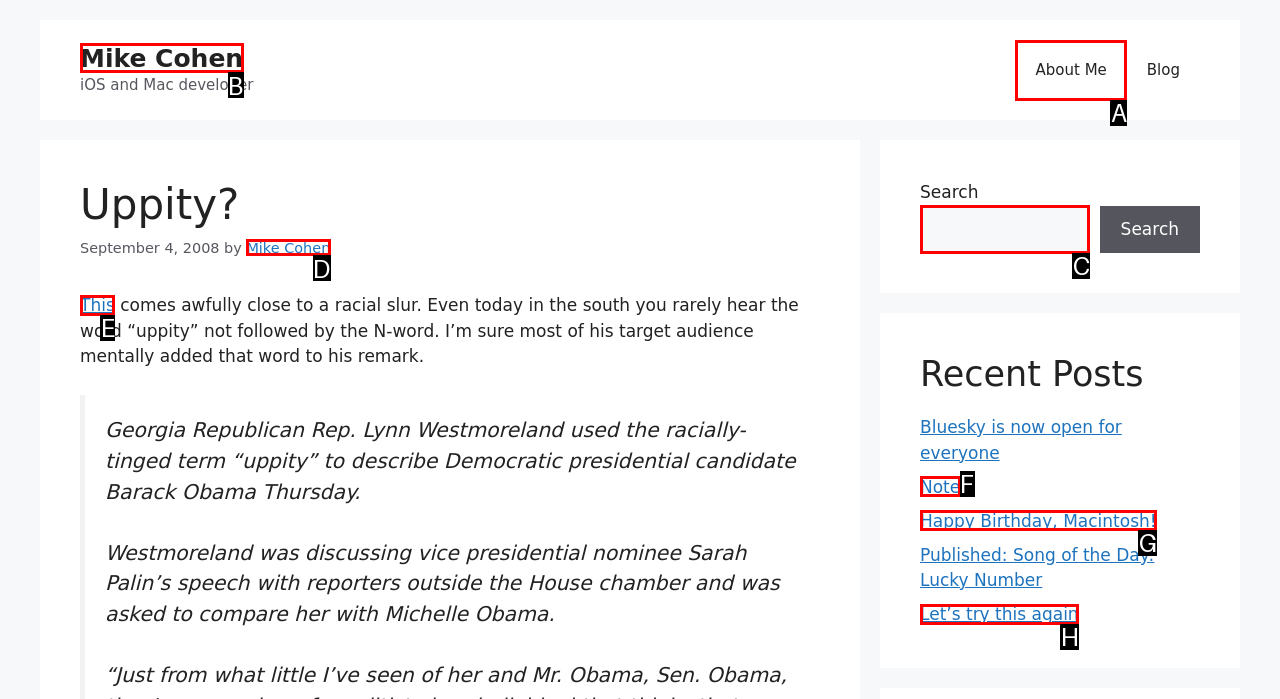Identify the option that corresponds to: Mike Cohen
Respond with the corresponding letter from the choices provided.

B